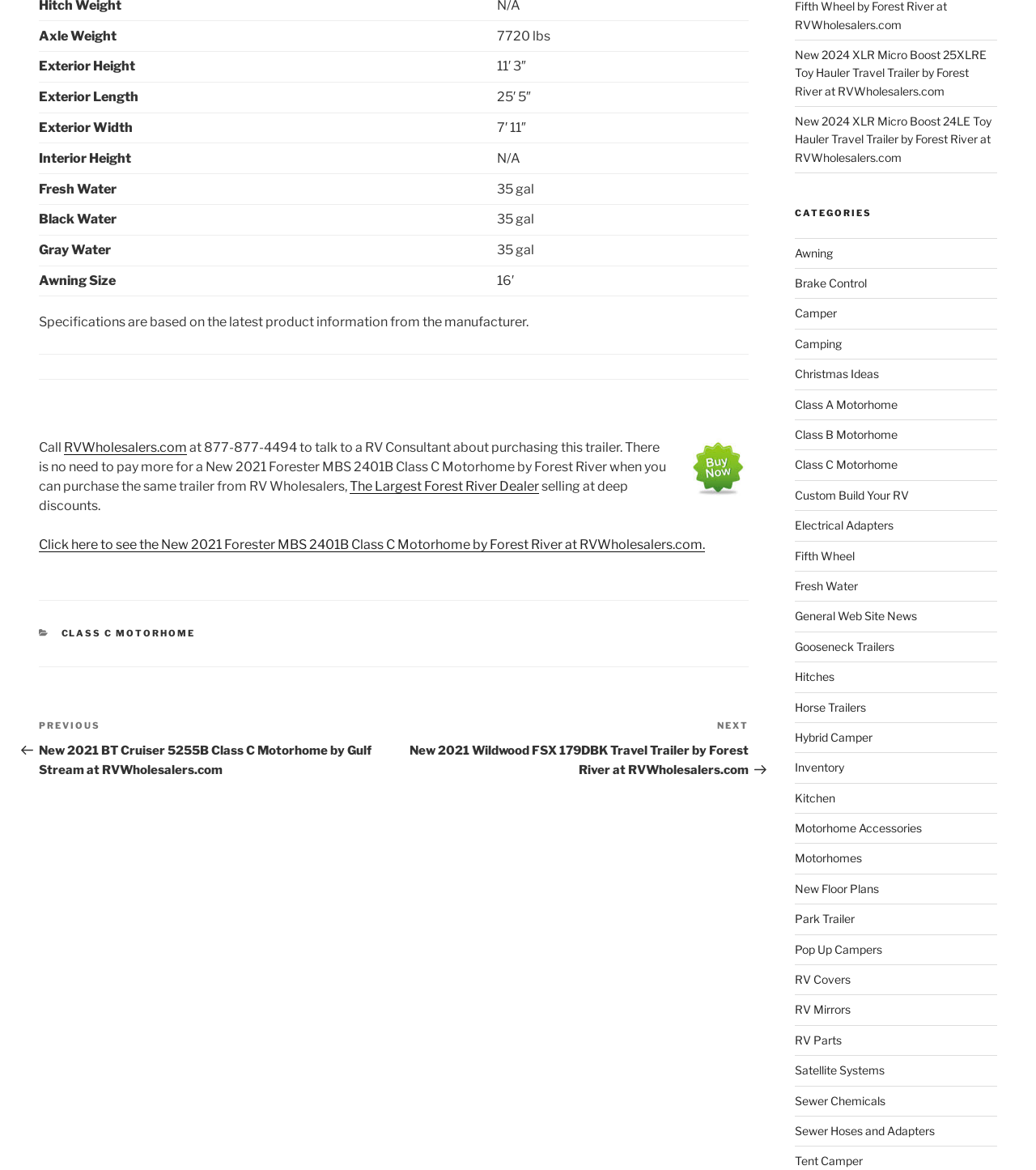Please provide the bounding box coordinates in the format (top-left x, top-left y, bottom-right x, bottom-right y). Remember, all values are floating point numbers between 0 and 1. What is the bounding box coordinate of the region described as: Gooseneck Trailers

[0.767, 0.547, 0.863, 0.558]